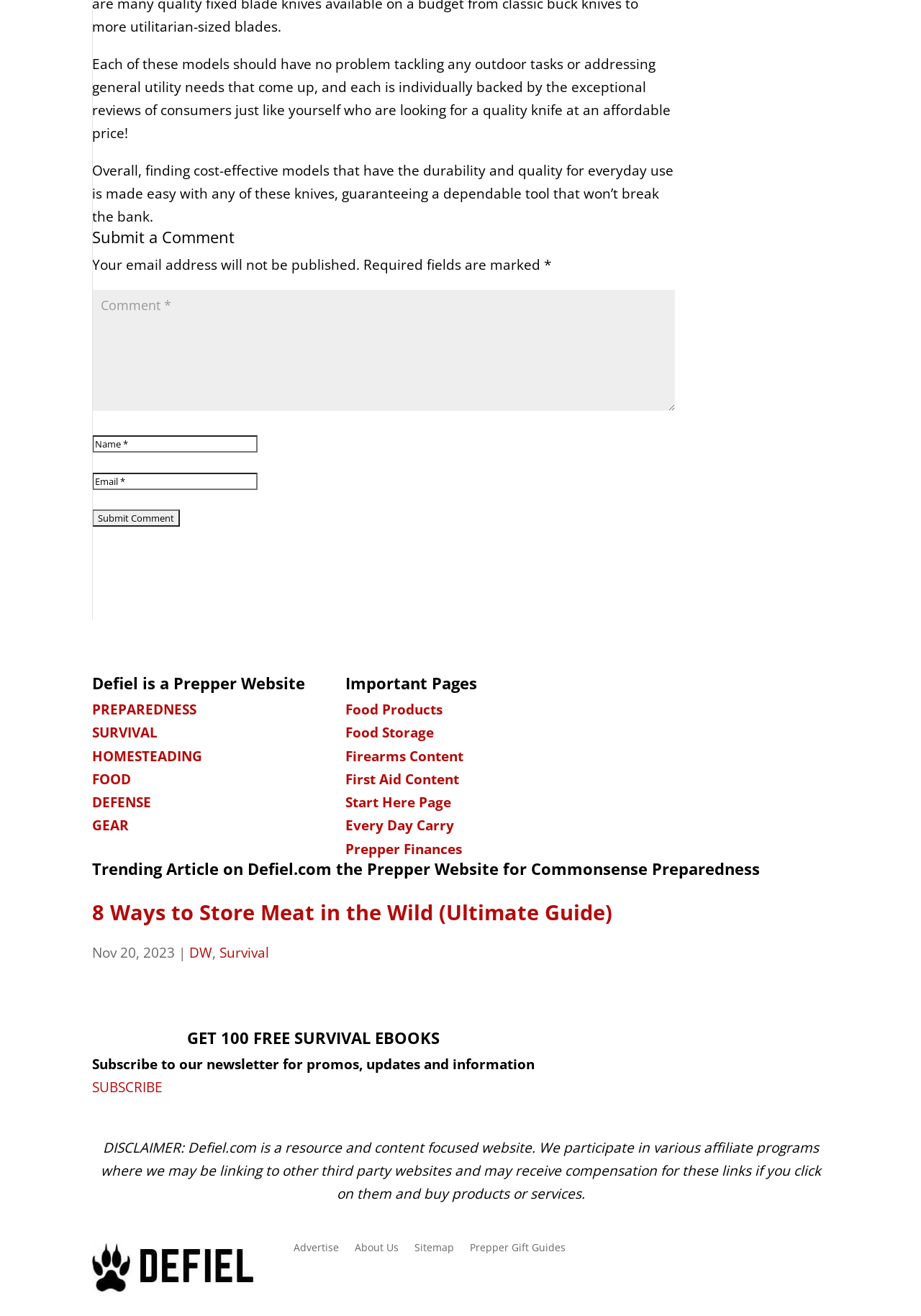Please answer the following question using a single word or phrase: 
What is required to submit a comment?

Name, email, and comment